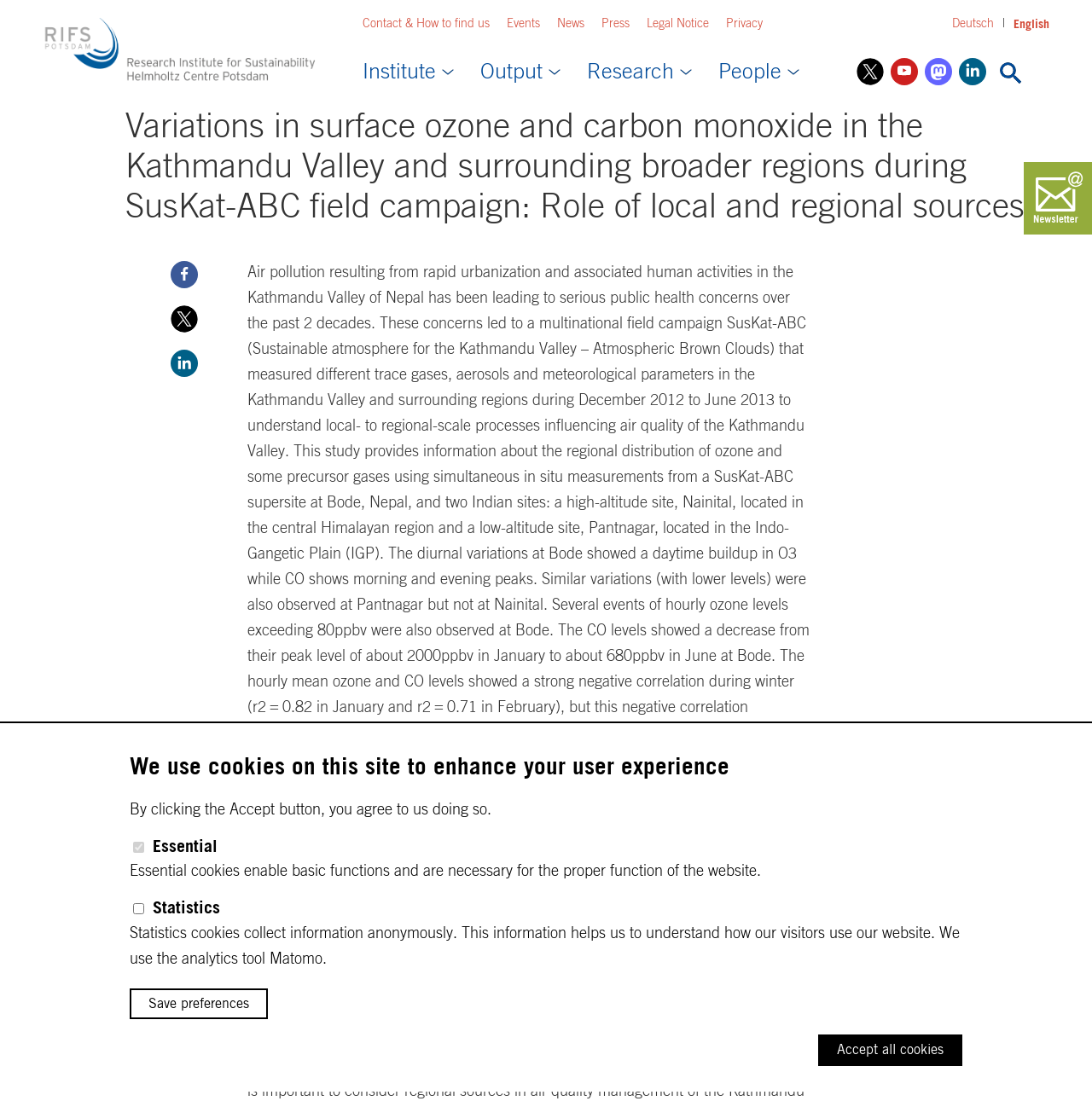Based on the image, give a detailed response to the question: What is the function of the 'Back to top' link?

The 'Back to top' link is located at the top right corner of the webpage, and its function is to allow users to quickly navigate back to the top of the webpage.